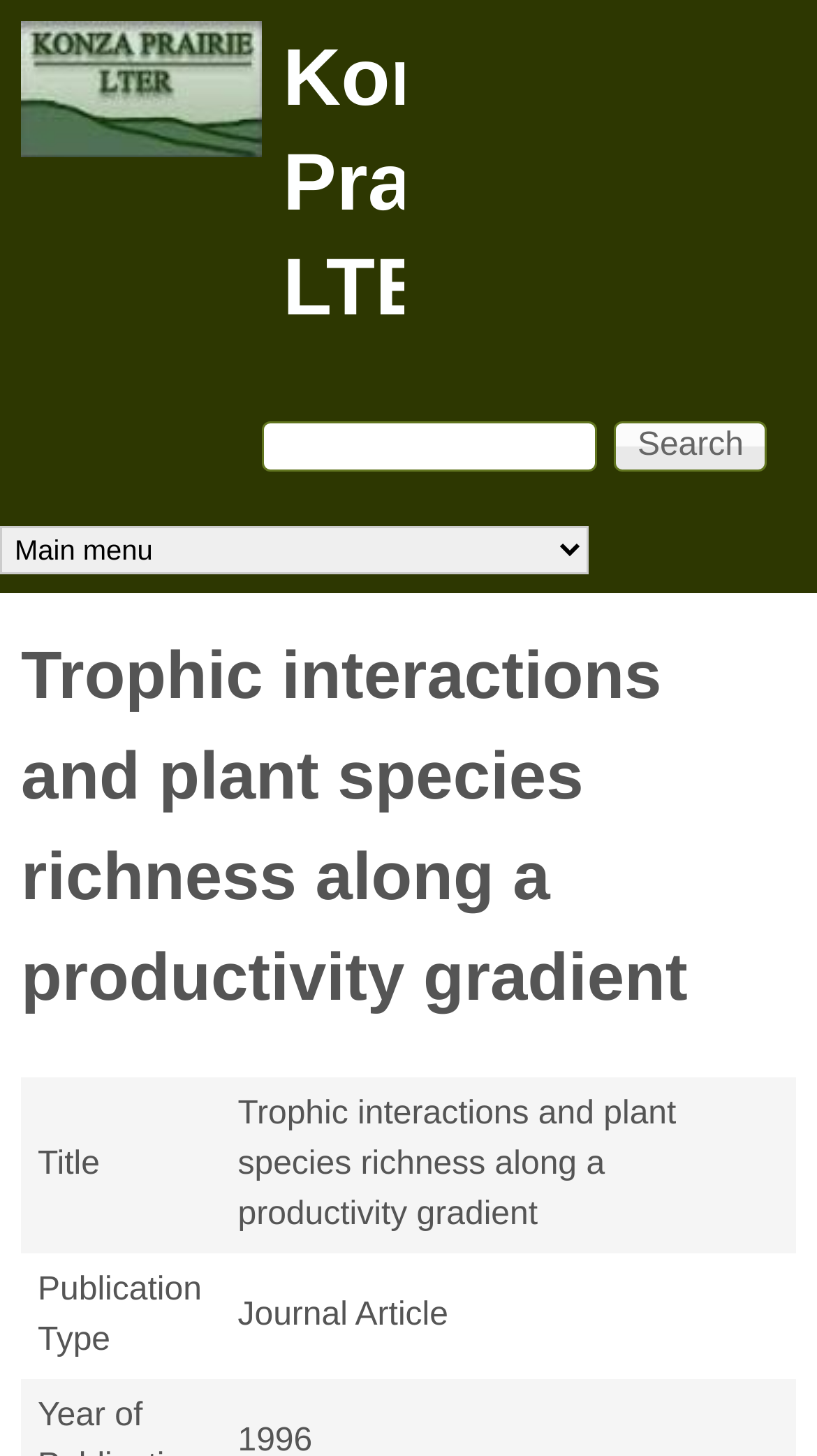Present a detailed account of what is displayed on the webpage.

The webpage is about "Trophic interactions and plant species richness along a productivity gradient" and is related to the Konza Prairie LTER. 

At the top left, there is a link to "Skip to main content". Next to it, on the top, there is a link to "Konza Prairie LTER" accompanied by an image with the same name. 

Below these elements, there is a heading "Konza Prairie LTER" with a link to the same name underneath. 

On the top right, there is a search form with a search box and a search button. 

Below the search form, there is a main menu heading, followed by a combobox with a menu that is not expanded. 

The main content of the webpage is a header with a heading that matches the title of the webpage. This header is divided into two rows. The first row has two grid cells, one with the title "Title" and the other with the actual title of the webpage. The second row has two grid cells, one with the title "Publication Type" and the other with the value "Journal Article".